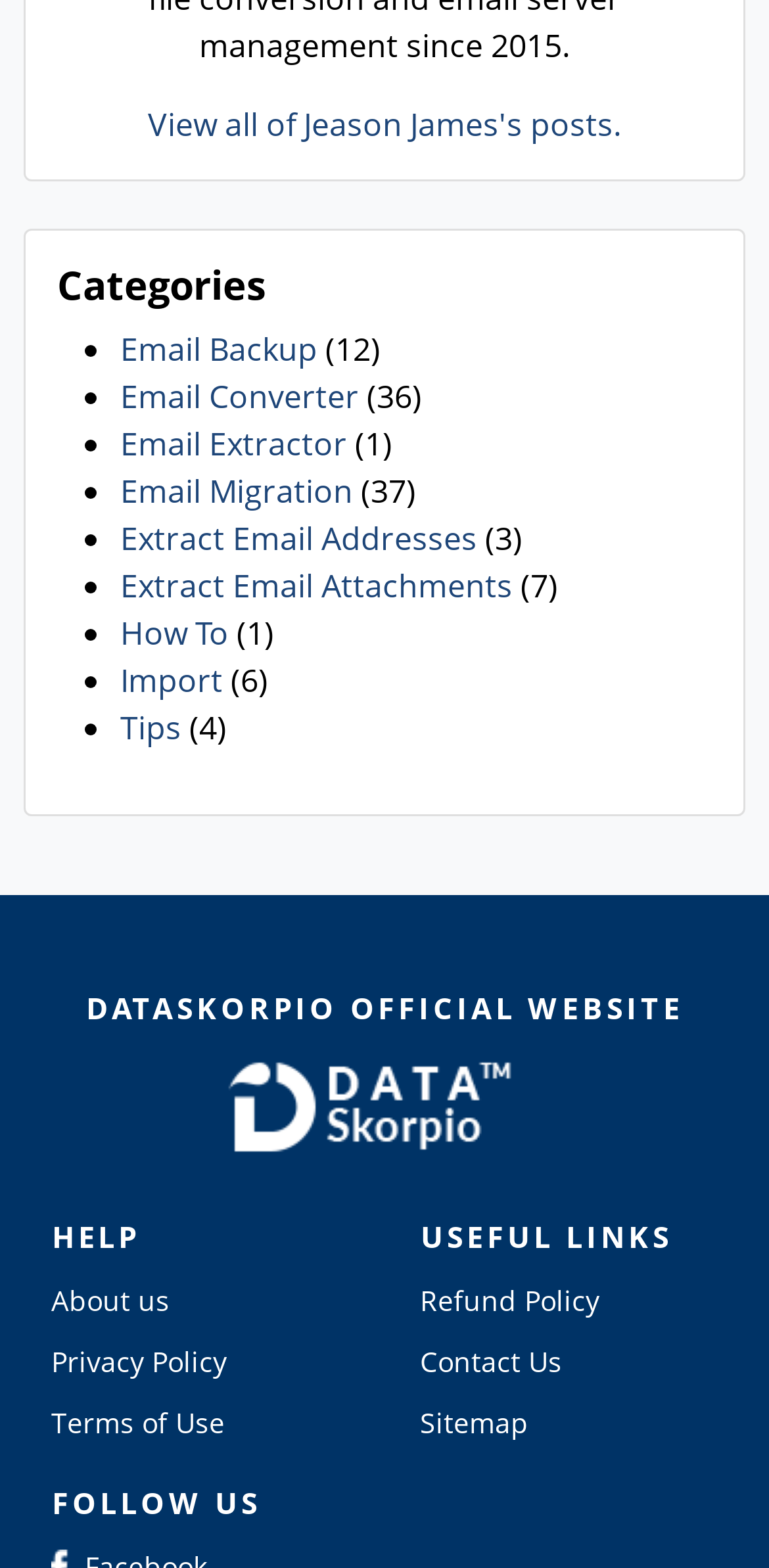Identify the coordinates of the bounding box for the element described below: "Email Backup". Return the coordinates as four float numbers between 0 and 1: [left, top, right, bottom].

[0.156, 0.208, 0.413, 0.236]